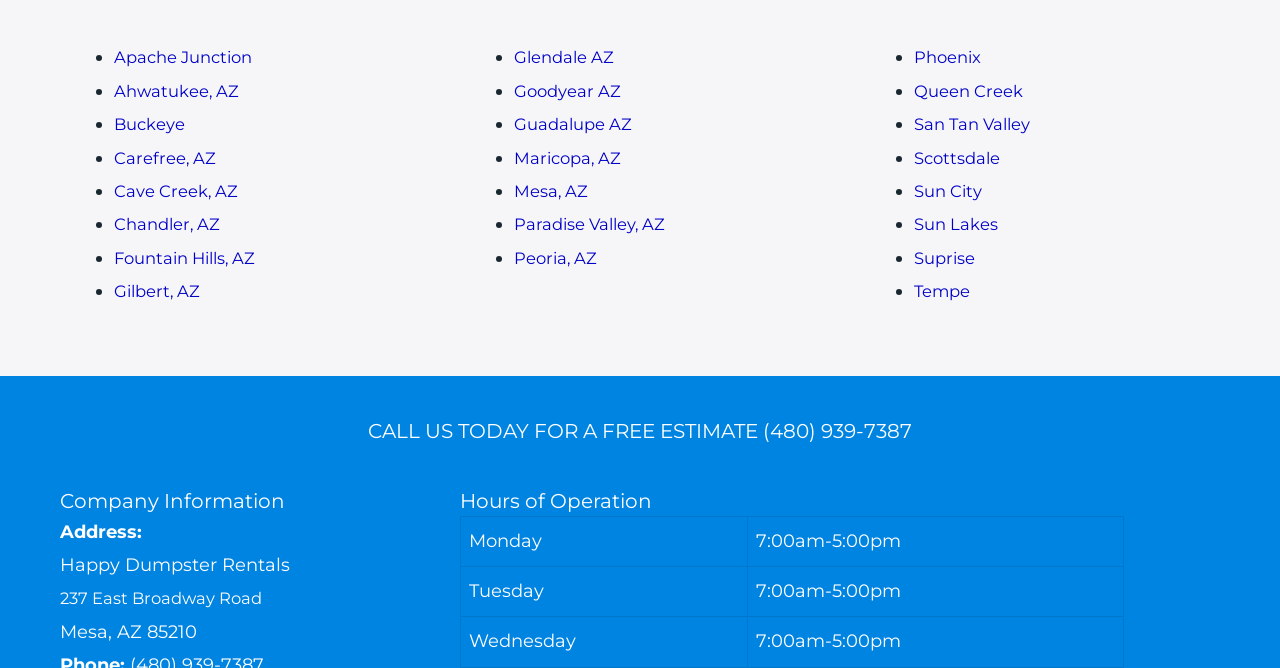What is the company name? Observe the screenshot and provide a one-word or short phrase answer.

Happy Dumpster Rentals